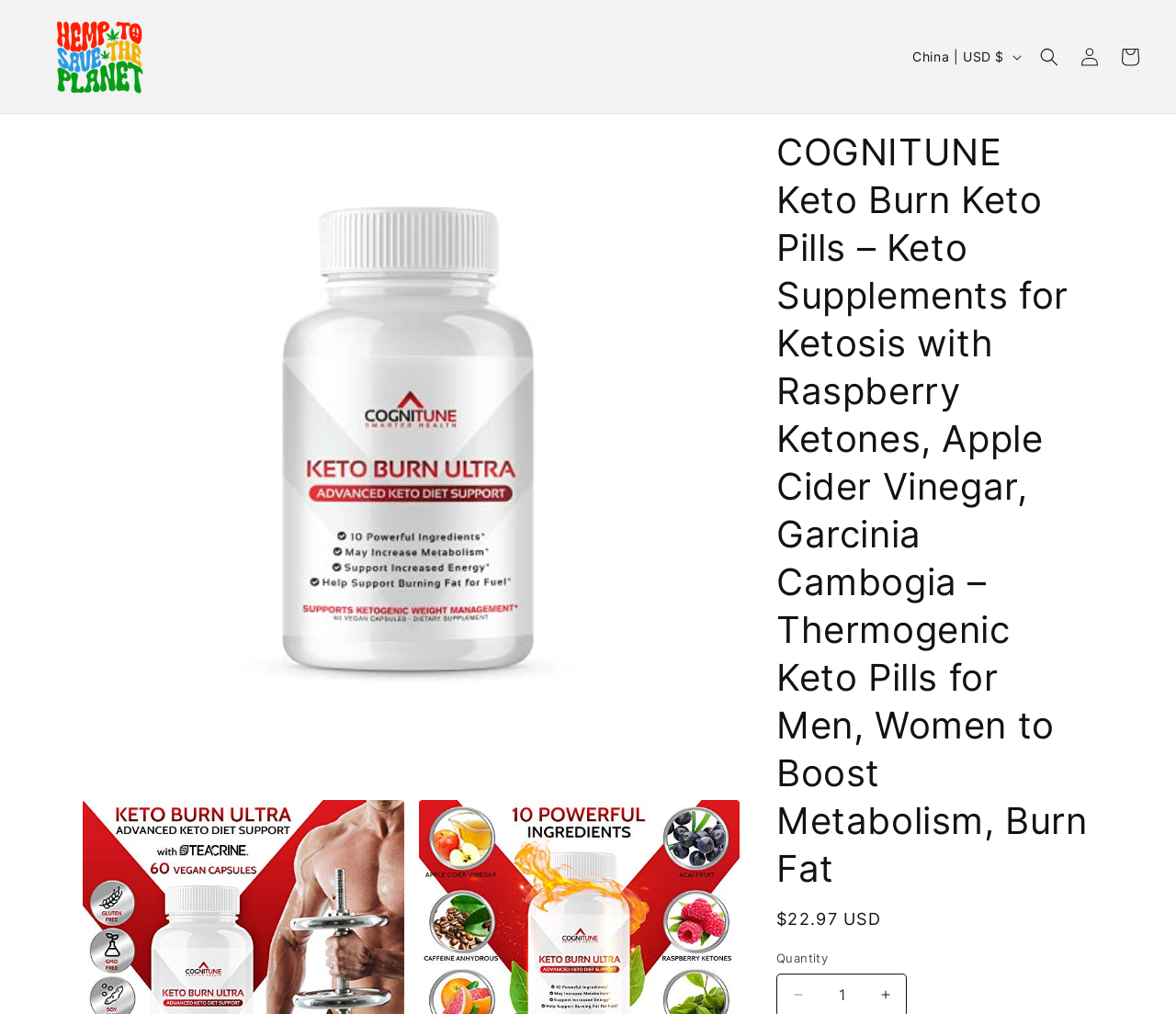What is the regular price of the product?
Using the image as a reference, answer with just one word or a short phrase.

$22.97 USD